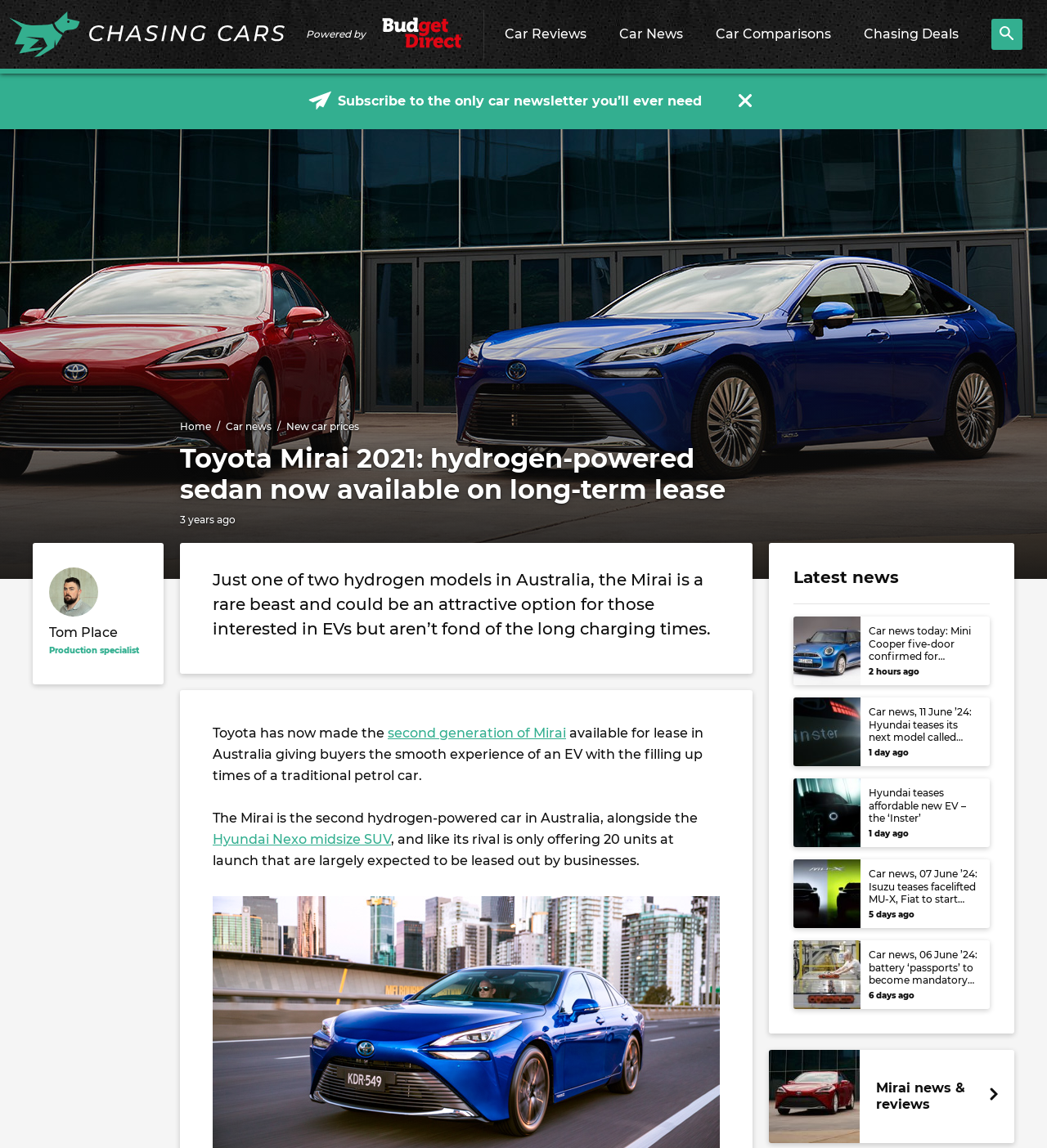What is the name of the author of the article?
Based on the image content, provide your answer in one word or a short phrase.

Tom Place